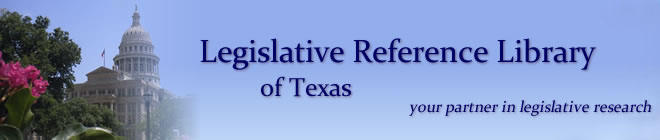From the details in the image, provide a thorough response to the question: What is the purpose of the library?

The question asks about the purpose of the Legislative Reference Library of Texas. The caption mentions that the library's mission is to support legislative staff and researchers with valuable materials and information, as stated in the tagline 'your partner in legislative research'. Therefore, the answer is to support legislative staff and researchers.